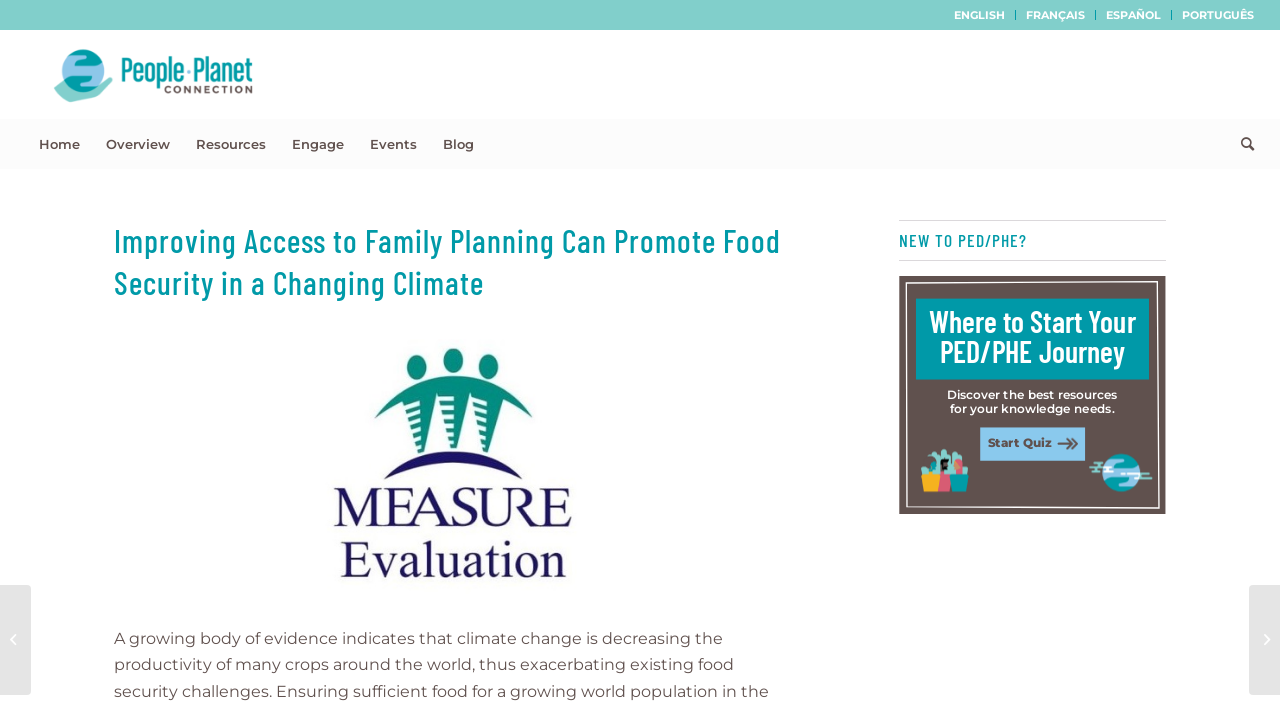Examine the image and give a thorough answer to the following question:
What is the logo of the organization?

The question can be answered by looking at the image located in the top right corner of the webpage, which is labeled as 'MEASURE Evaluation logo'. This is likely the logo of the organization.